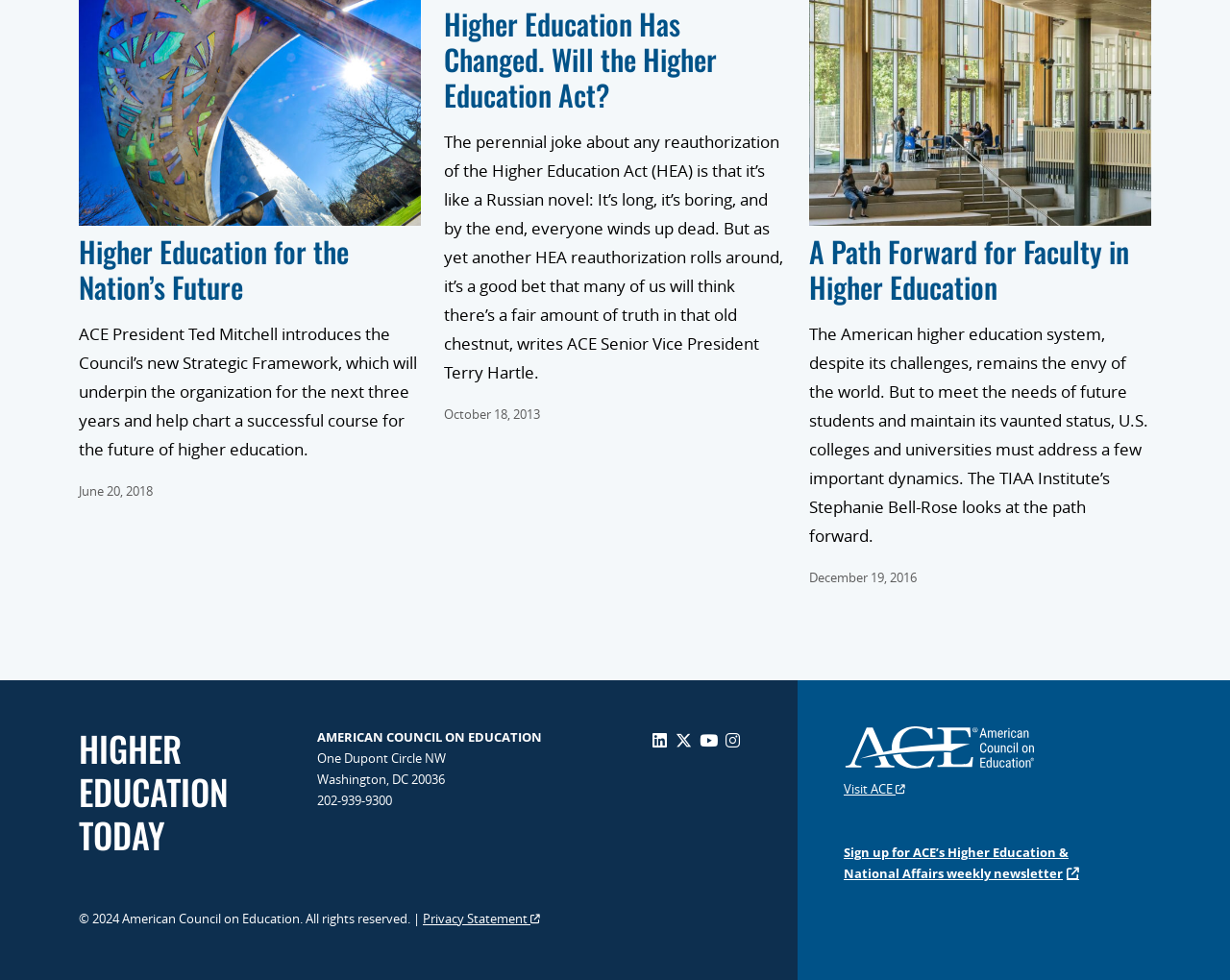Please specify the bounding box coordinates of the clickable region to carry out the following instruction: "Click the link to read about Higher Education for the Nation’s Future". The coordinates should be four float numbers between 0 and 1, in the format [left, top, right, bottom].

[0.064, 0.235, 0.284, 0.315]